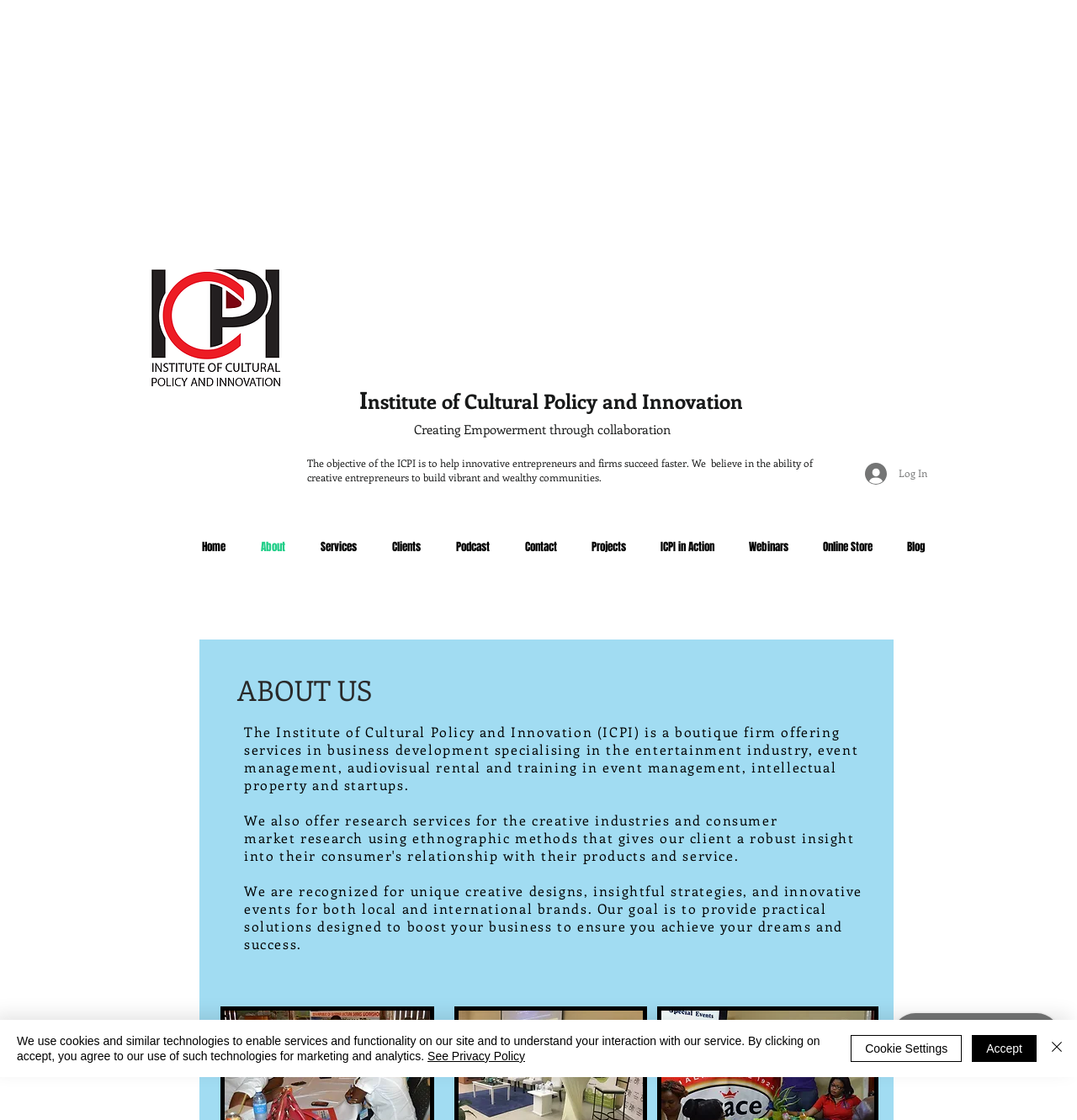How many navigation links are there?
Please give a detailed answer to the question using the information shown in the image.

The navigation links can be found in the navigation element 'Site' with bounding box coordinates [0.171, 0.456, 0.875, 0.52]. There are 11 links: 'Home', 'About', 'Services', 'Clients', 'Podcast', 'Contact', 'Projects', 'ICPI in Action', 'Webinars', 'Online Store', and 'Blog'.